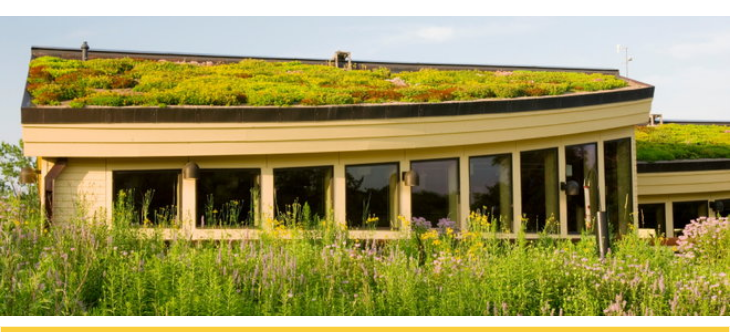Provide an in-depth description of the image you see.

The image showcases a contemporary building featuring a vibrant green roof, adorned with various plants that create a stunning natural aesthetic. The building, designed with large windows, allows for abundant natural light while providing a serene view of the surrounding landscape. In the foreground, a lush garden filled with wildflowers and grasses enhances the overall eco-friendly appeal, blending harmoniously with the green roof above. This design exemplifies sustainable architecture, highlighting the integration of nature into modern living spaces. The bright sunlight illuminates the scene, emphasizing the beauty of both the architecture and its natural surroundings.